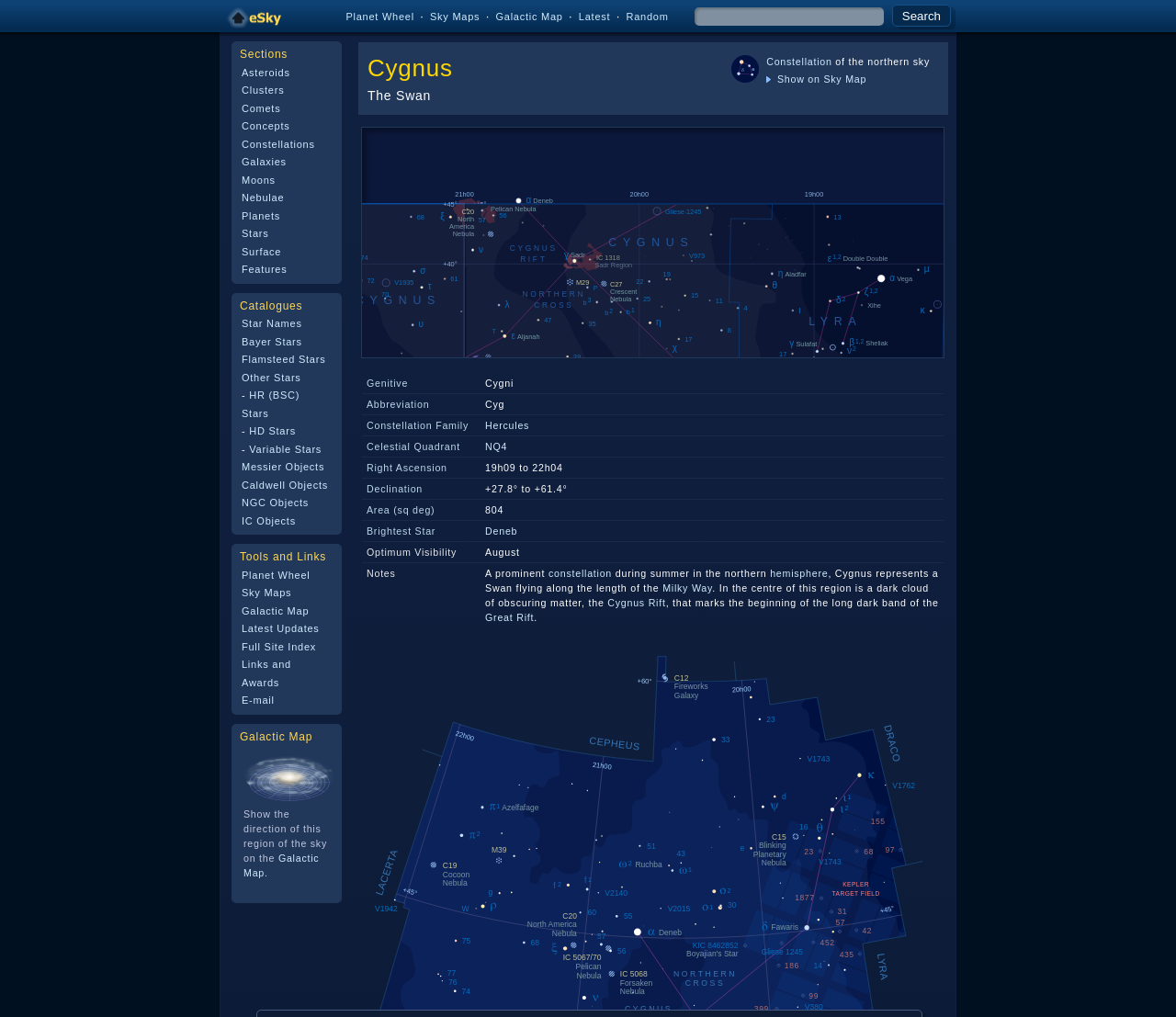Provide the bounding box coordinates for the UI element that is described by this text: "Area (sq deg)". The coordinates should be in the form of four float numbers between 0 and 1: [left, top, right, bottom].

[0.312, 0.496, 0.37, 0.506]